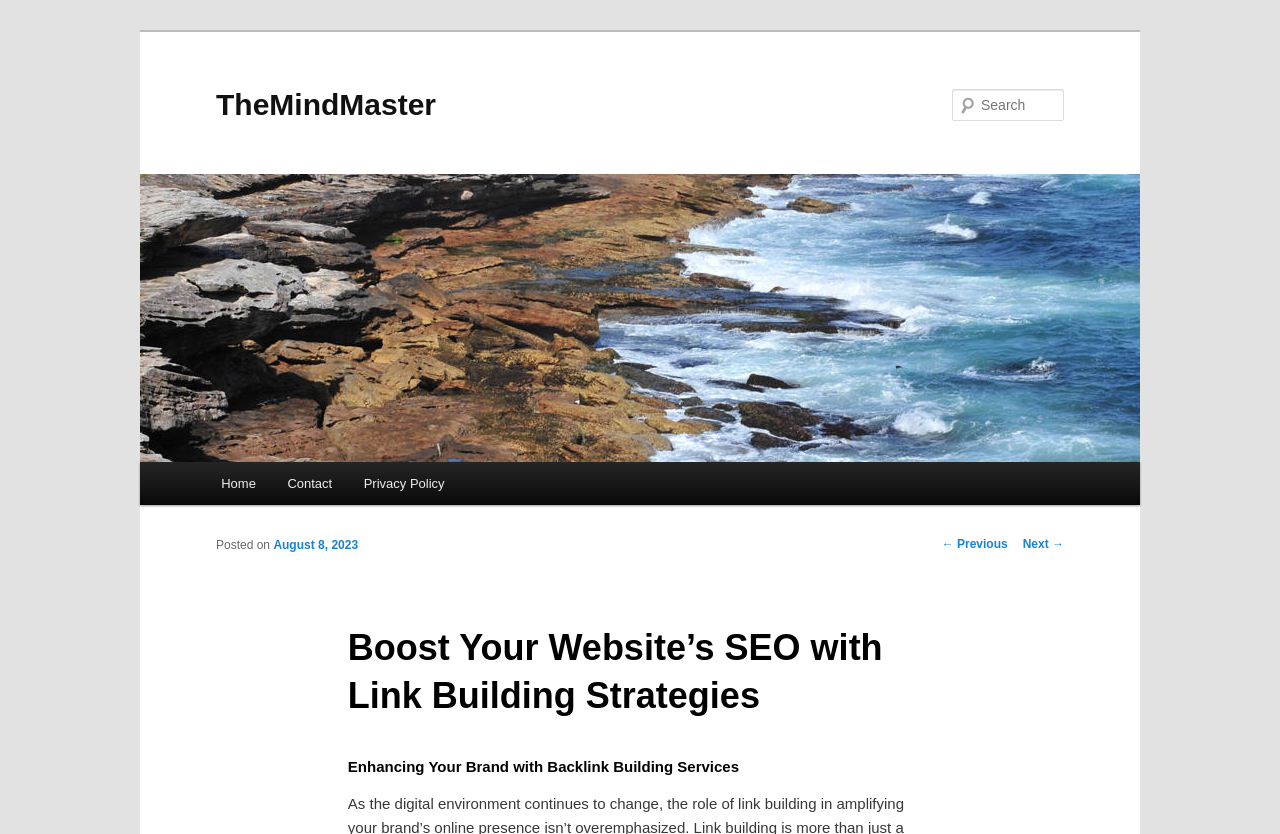Please identify the bounding box coordinates of the element that needs to be clicked to perform the following instruction: "read previous post".

[0.736, 0.644, 0.787, 0.661]